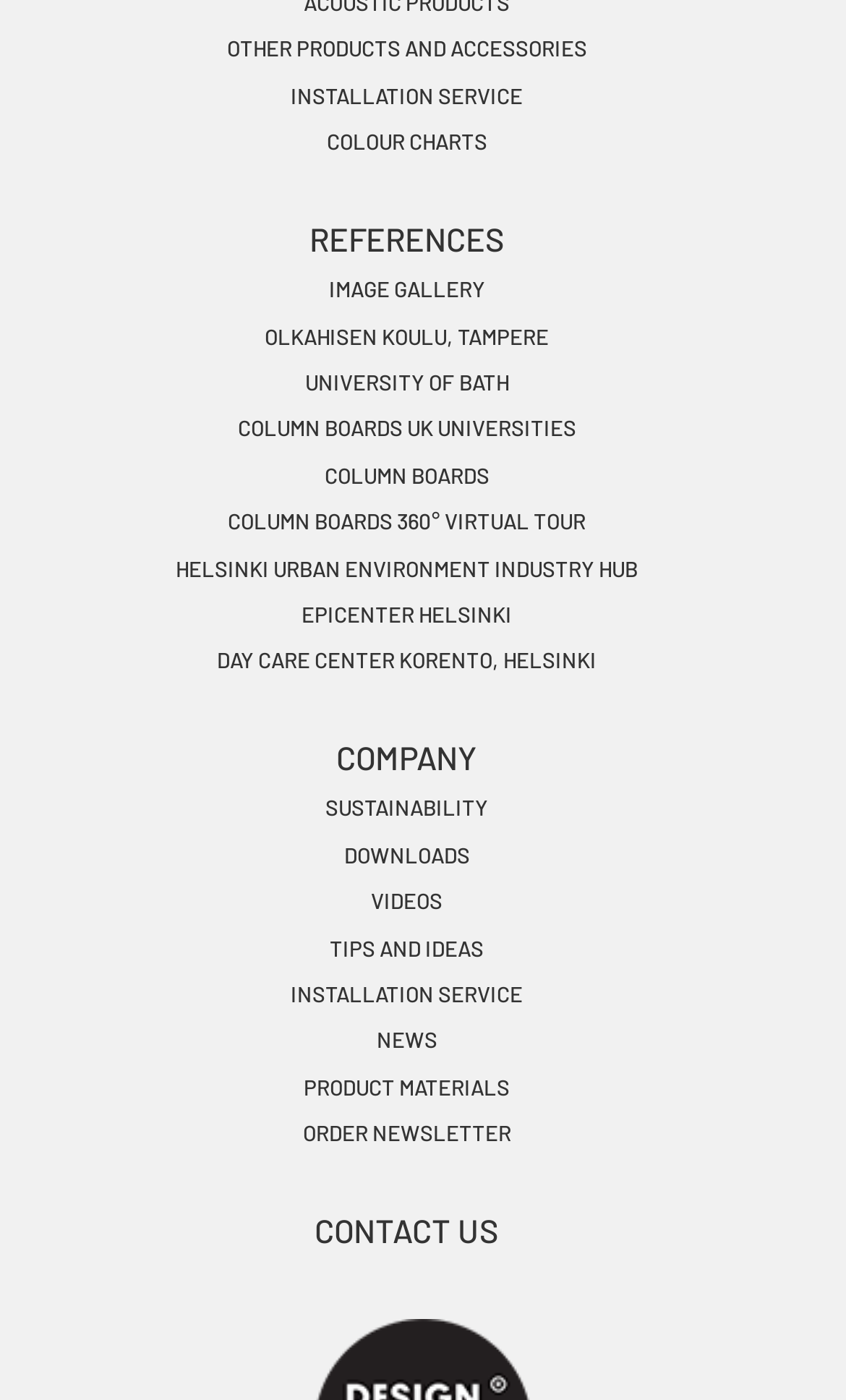Please locate the bounding box coordinates of the element's region that needs to be clicked to follow the instruction: "View other products and accessories". The bounding box coordinates should be provided as four float numbers between 0 and 1, i.e., [left, top, right, bottom].

[0.268, 0.01, 0.732, 0.067]